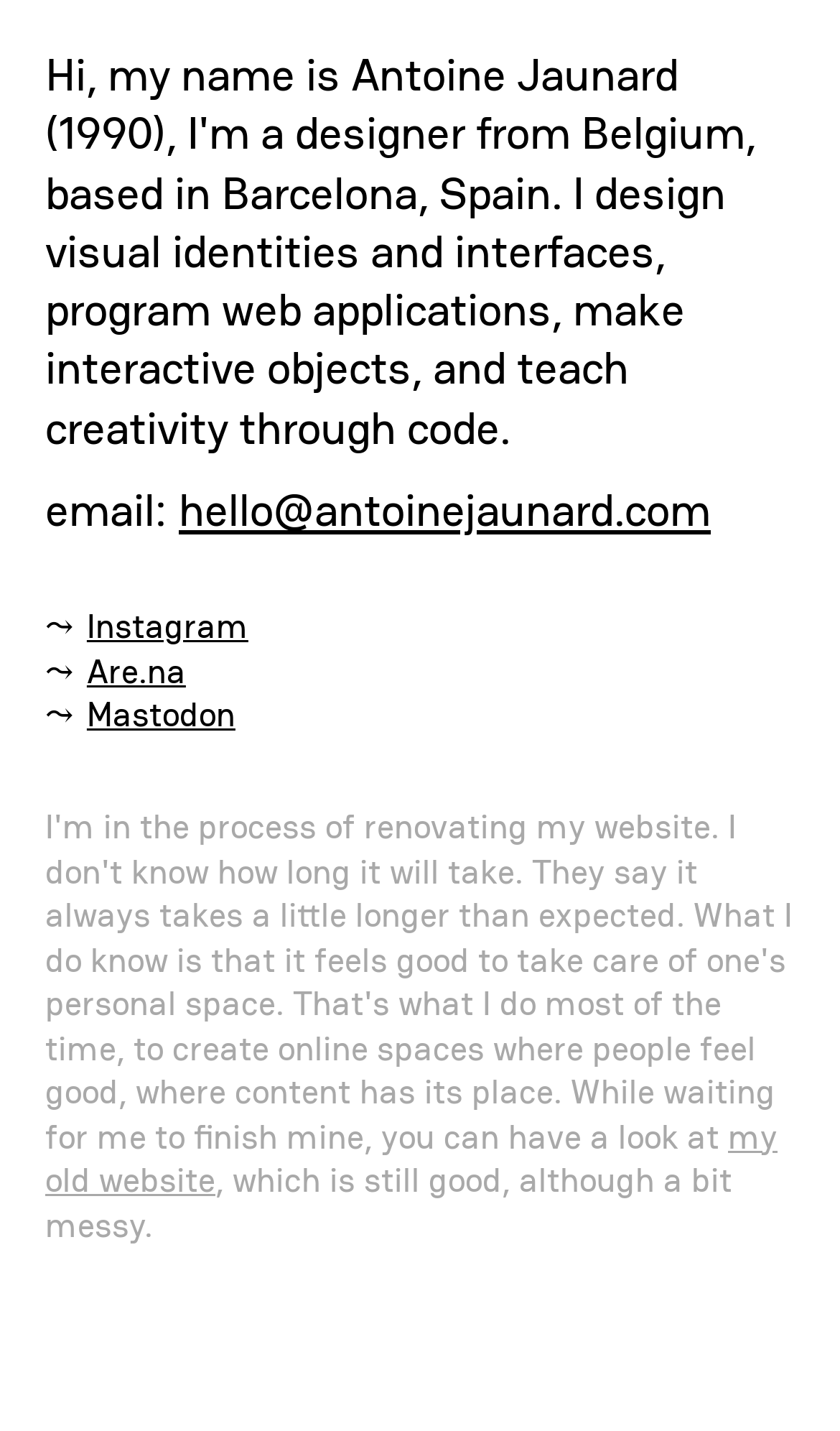Based on the element description: "zahni38@gmail.com", identify the UI element and provide its bounding box coordinates. Use four float numbers between 0 and 1, [left, top, right, bottom].

None